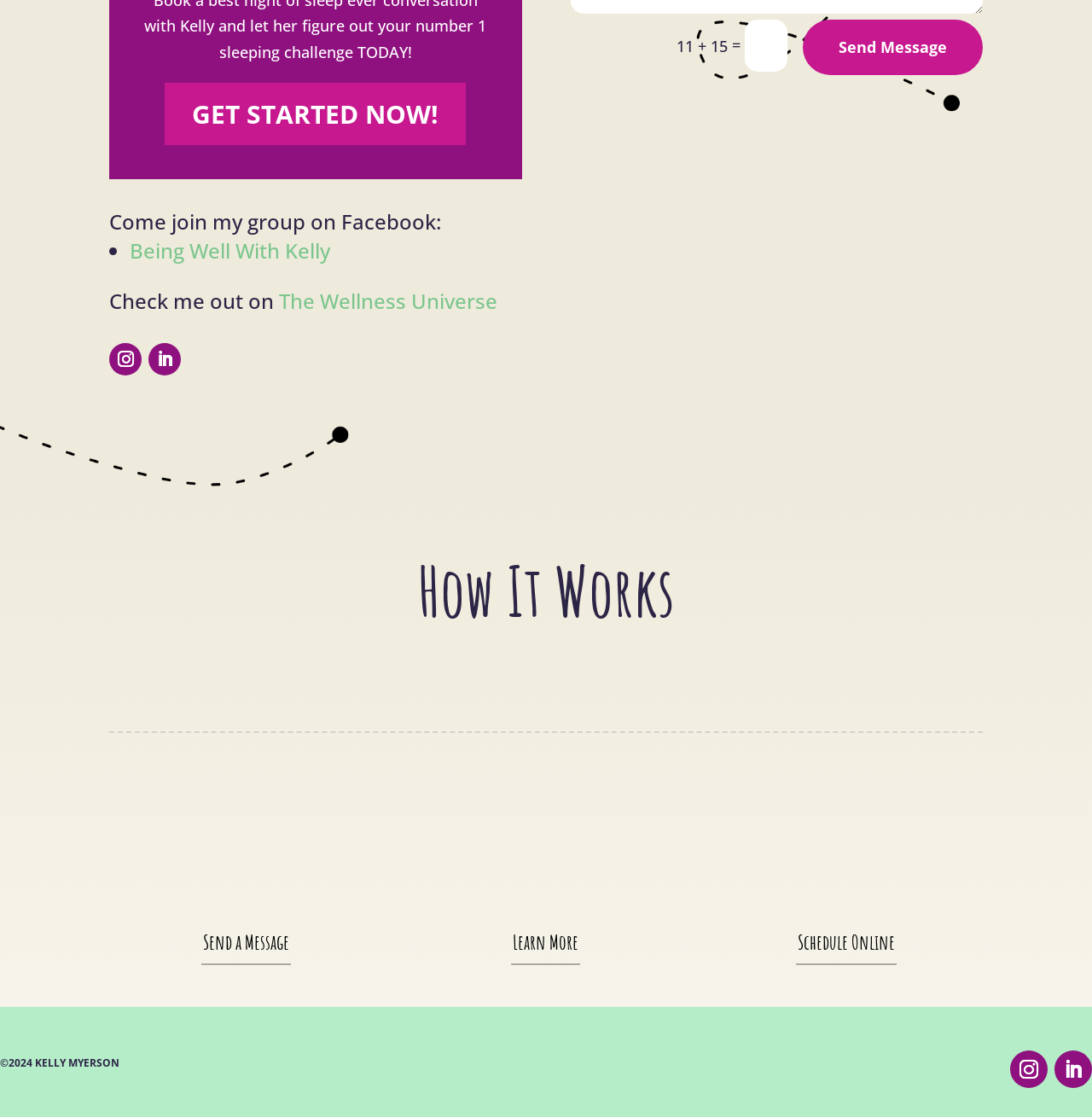Give the bounding box coordinates for the element described by: "GET STARTED NOW!".

[0.151, 0.074, 0.427, 0.13]